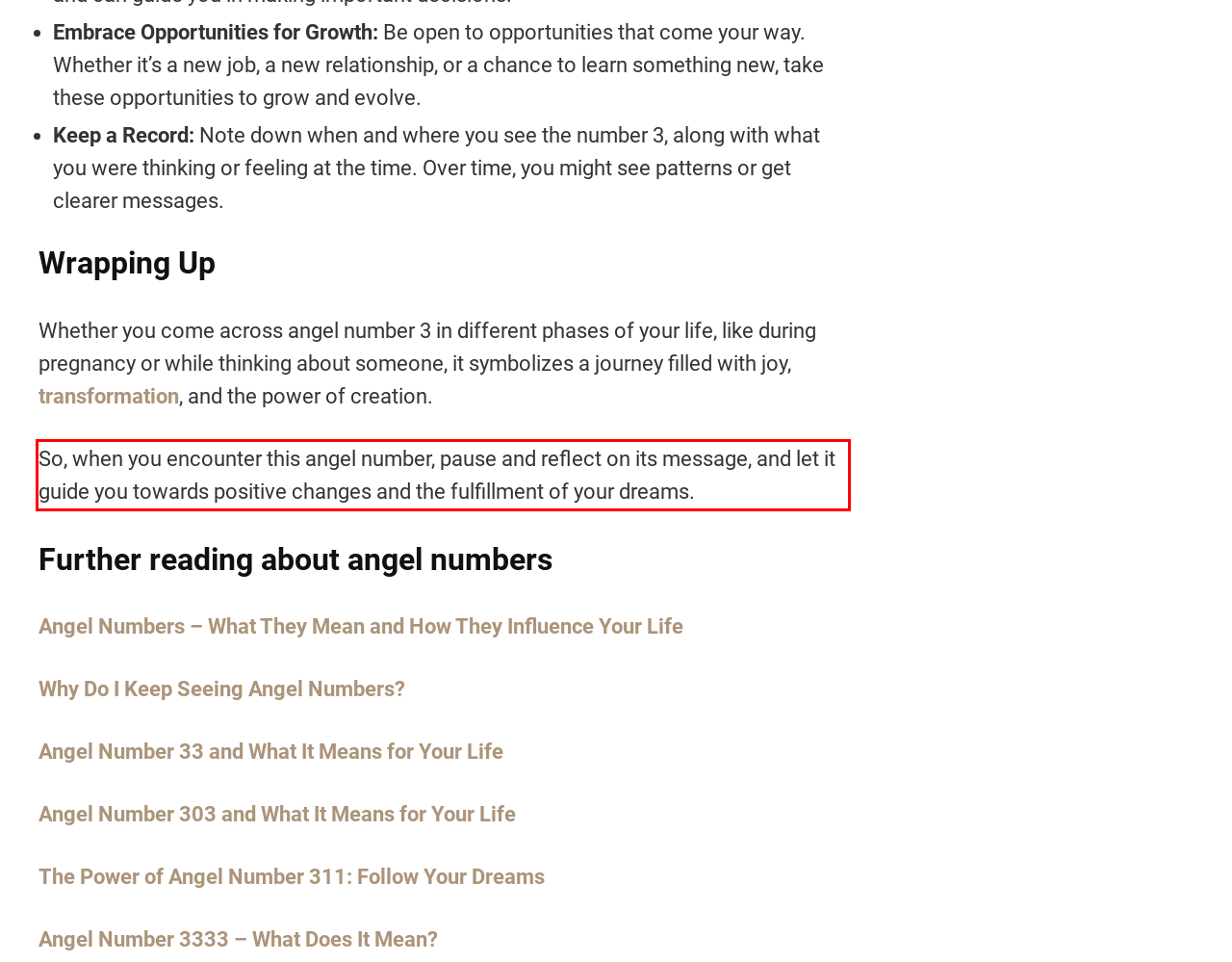Analyze the screenshot of the webpage that features a red bounding box and recognize the text content enclosed within this red bounding box.

So, when you encounter this angel number, pause and reflect on its message, and let it guide you towards positive changes and the fulfillment of your dreams.